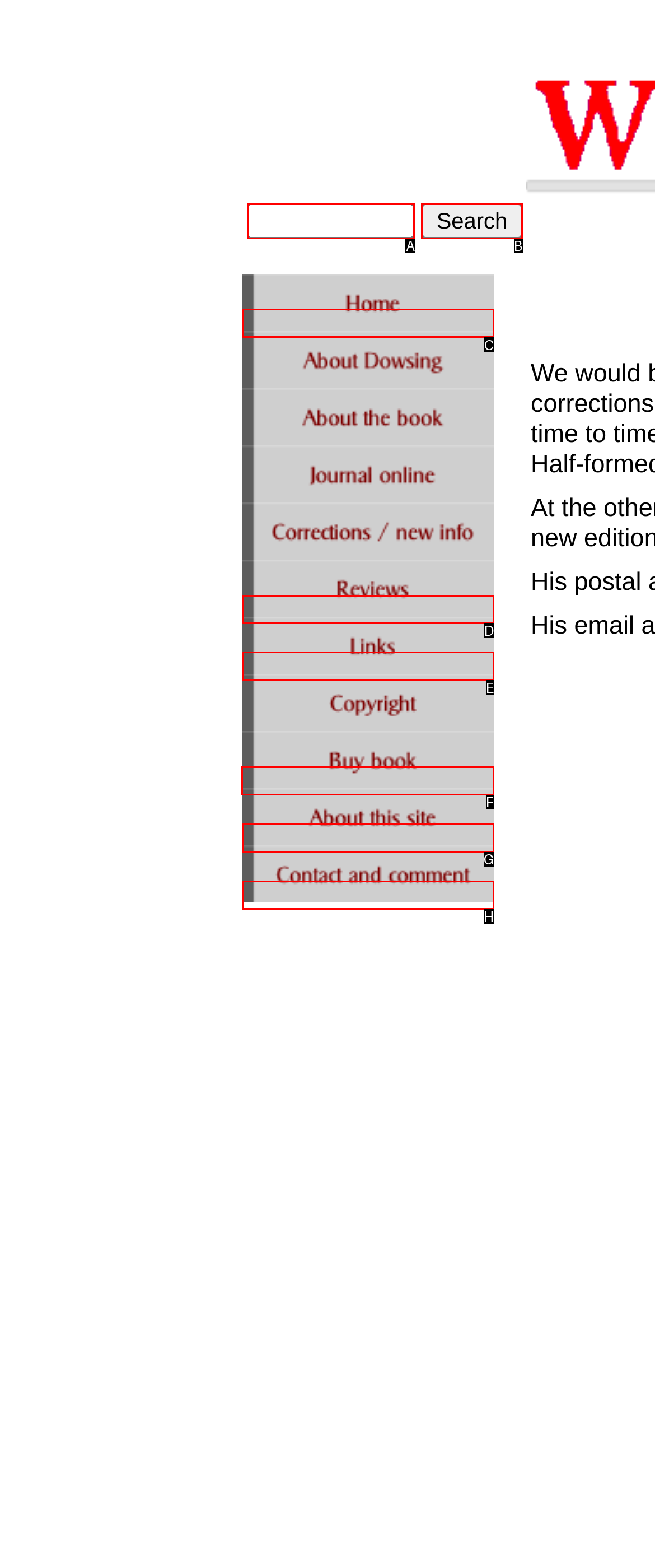Decide which letter you need to select to fulfill the task: buy the book
Answer with the letter that matches the correct option directly.

F